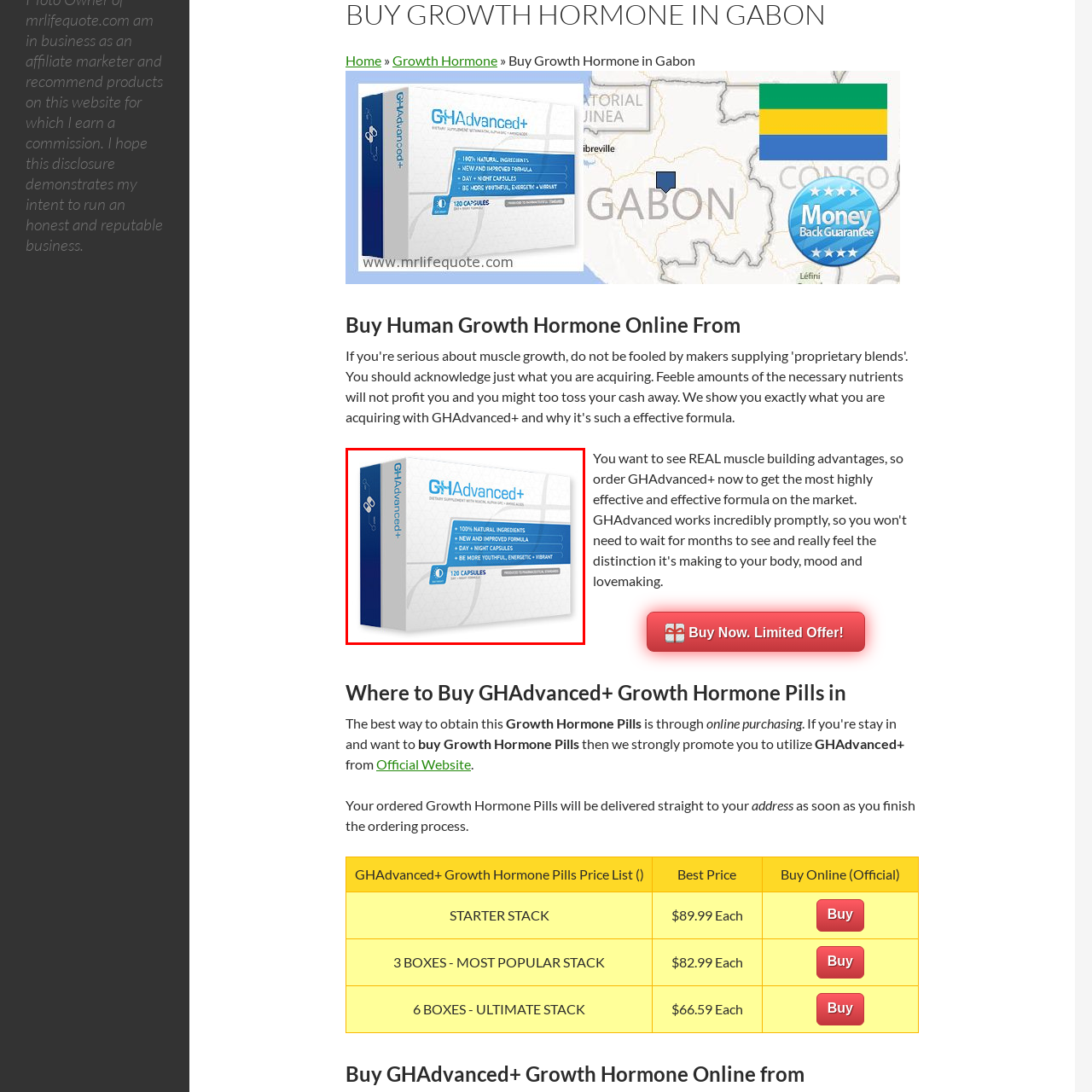Explain comprehensively what is shown in the image marked by the red outline.

The image displays a box of GHAdvanced+, a dietary supplement designed to promote youthful vitality. The packaging is sleek and modern, highlighting key features such as "100% Natural Ingredients," "New and Improved Formula," and "Day + Night Capsules." The product promises to help users feel "More Youthful, Energetic, and Vibrant," and contains a total of 120 capsules per box. This supplement is aimed at those looking to enhance their energy levels and overall well-being. The visual design emphasizes a professional and approachable branding, catering to individuals seeking health improvements through natural supplementation.